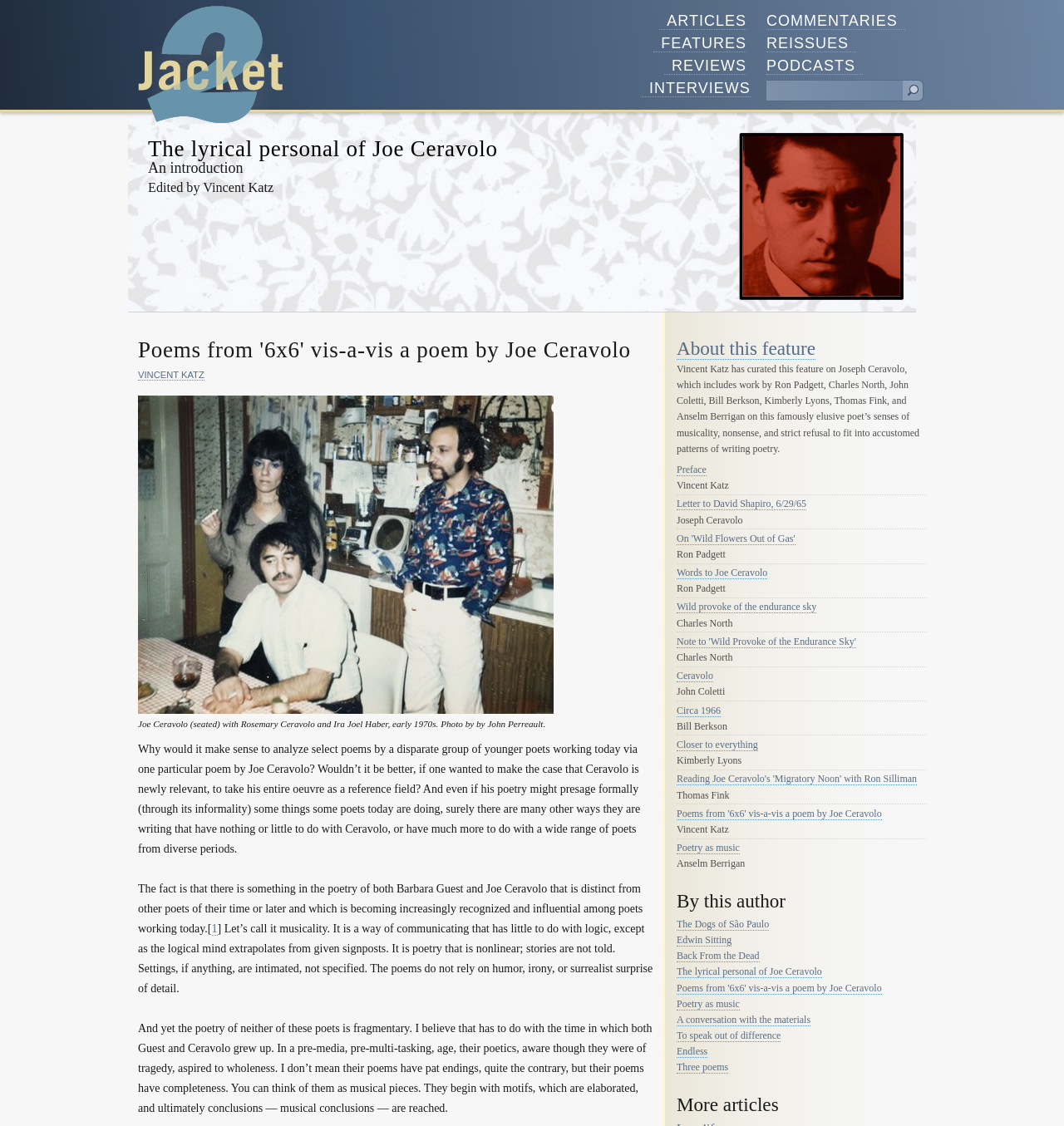Please locate the bounding box coordinates of the element's region that needs to be clicked to follow the instruction: "Search for specific terms". The bounding box coordinates should be provided as four float numbers between 0 and 1, i.e., [left, top, right, bottom].

[0.72, 0.071, 0.848, 0.09]